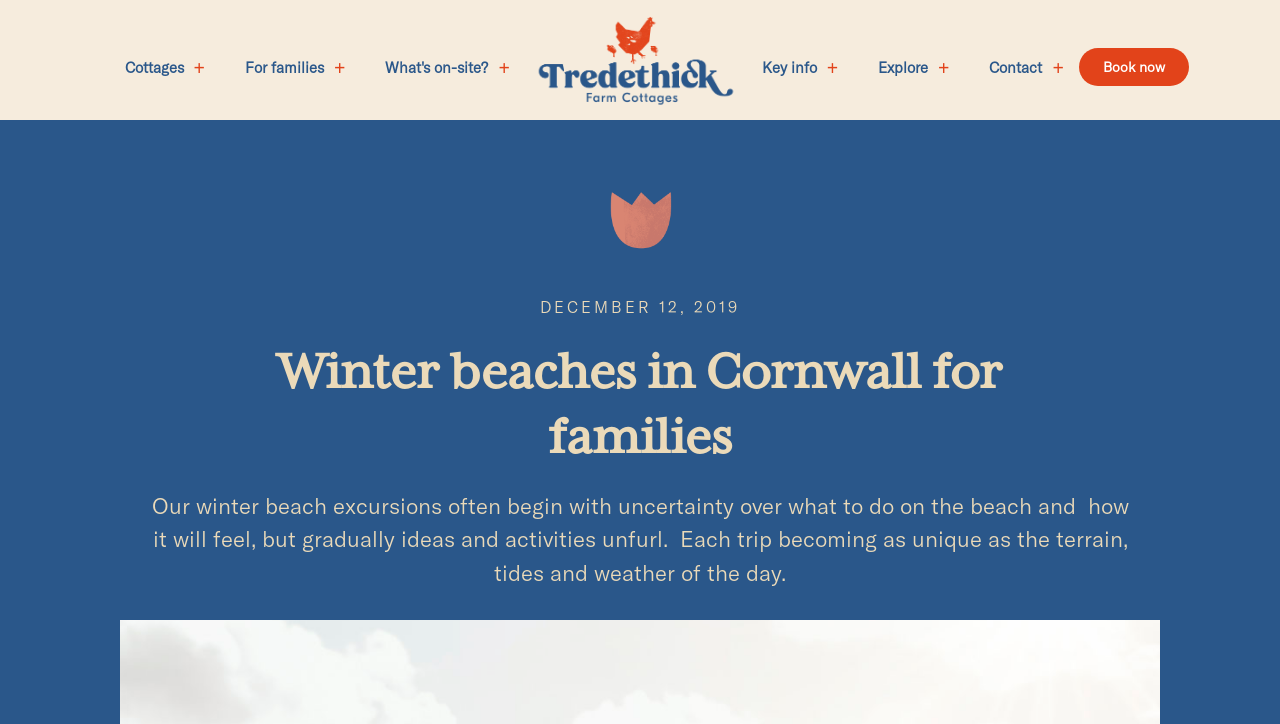Answer the question below using just one word or a short phrase: 
What is the topic of the main content on the webpage?

Winter beaches in Cornwall